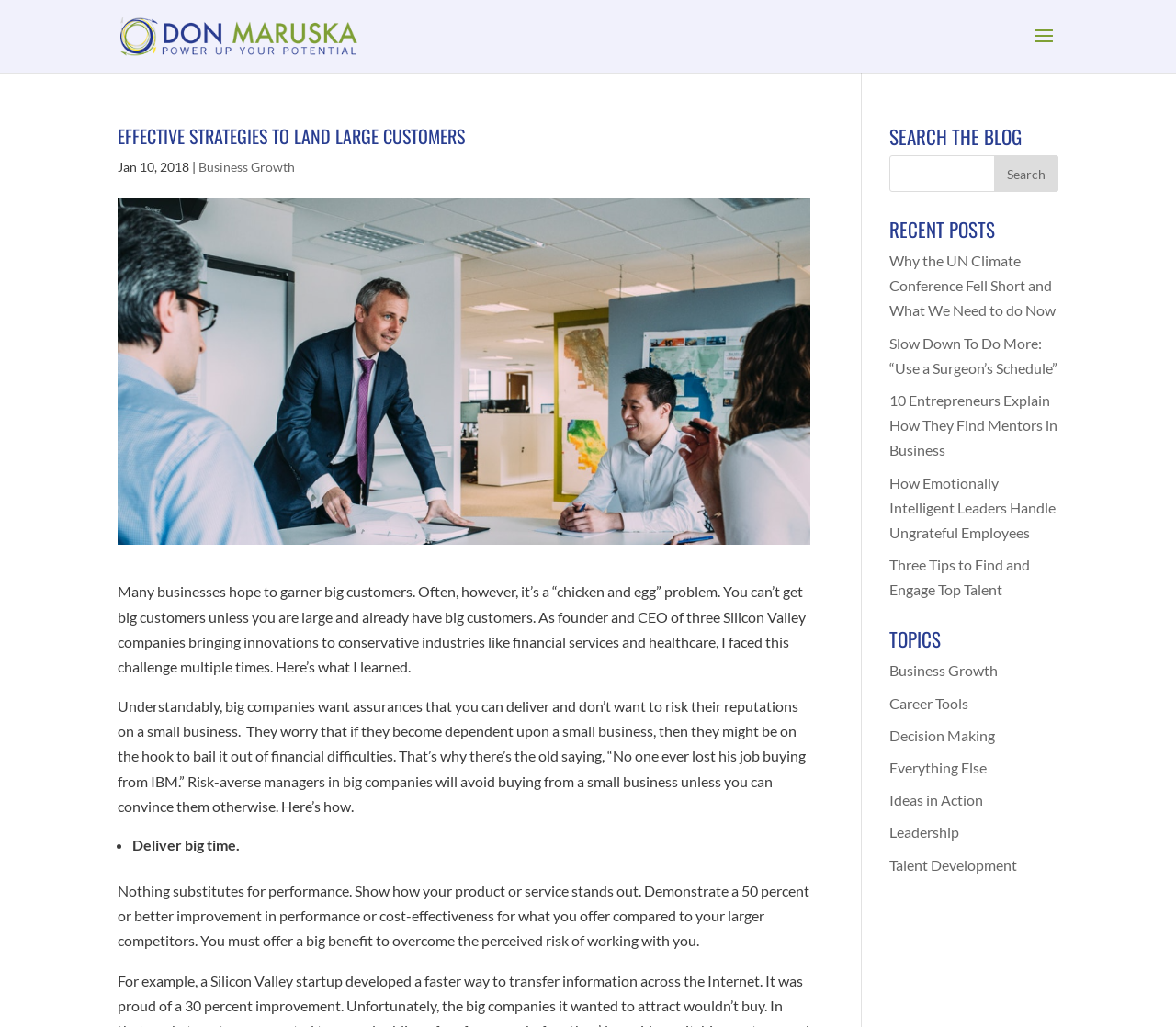What is the author's name?
Analyze the image and provide a thorough answer to the question.

The author's name is mentioned in the link 'Don Maruska' at the top of the webpage, which is also accompanied by an image with the same name.